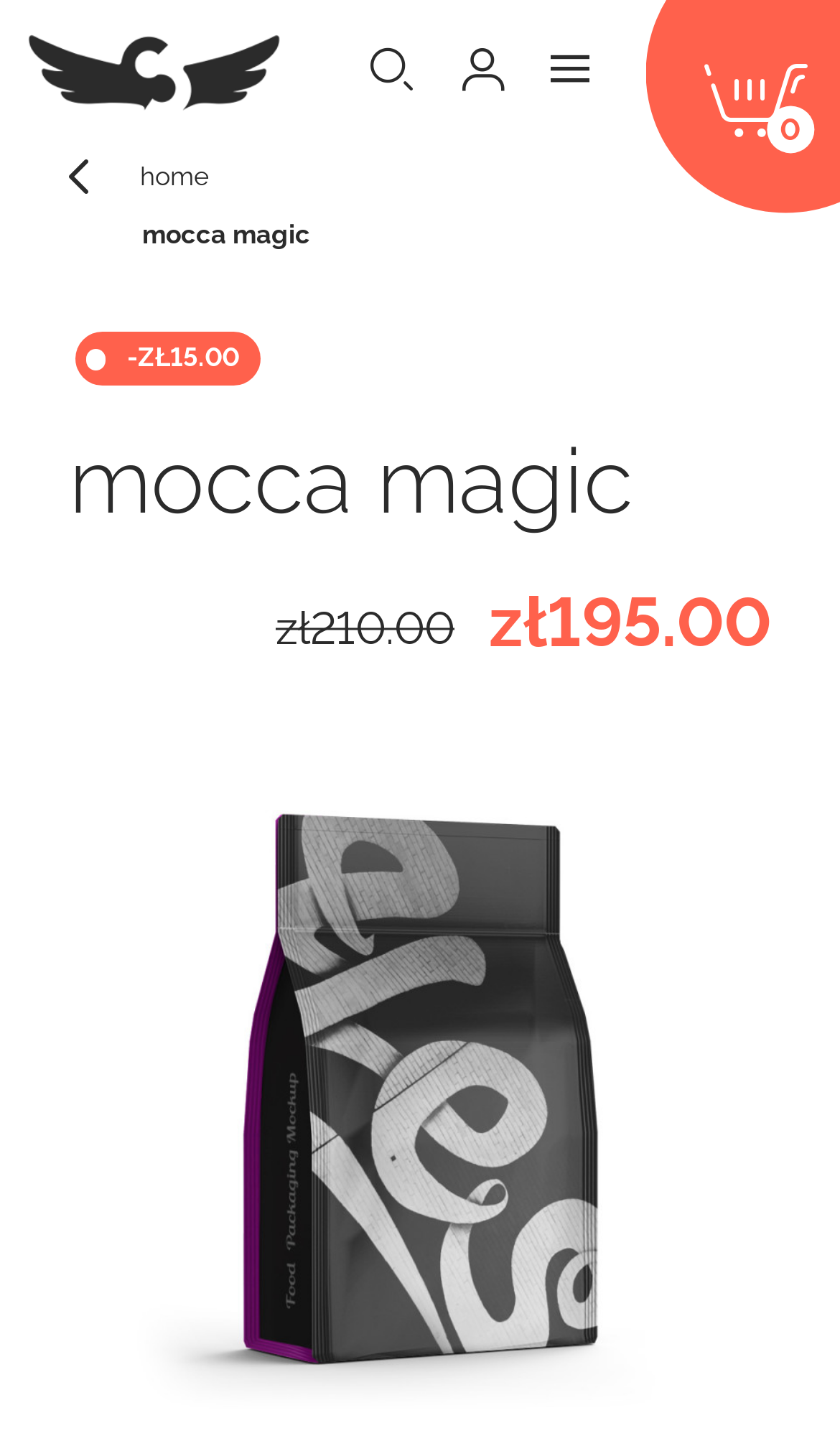How many search buttons are there?
Please provide a detailed and thorough answer to the question.

There are two search buttons on the webpage, one located next to the search textbox and the other located at the top right corner of the header section.